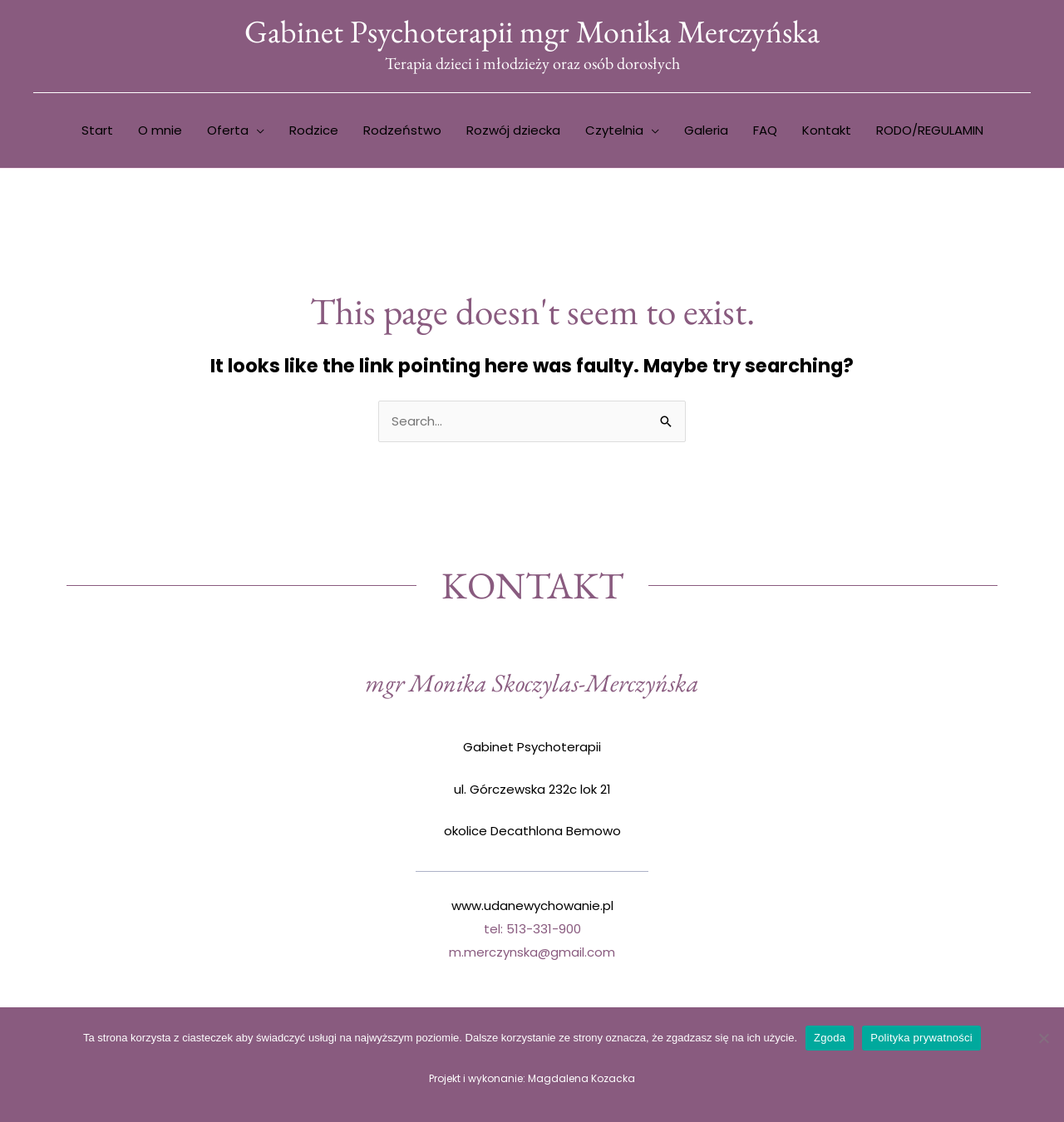Kindly determine the bounding box coordinates for the area that needs to be clicked to execute this instruction: "Select a state".

None